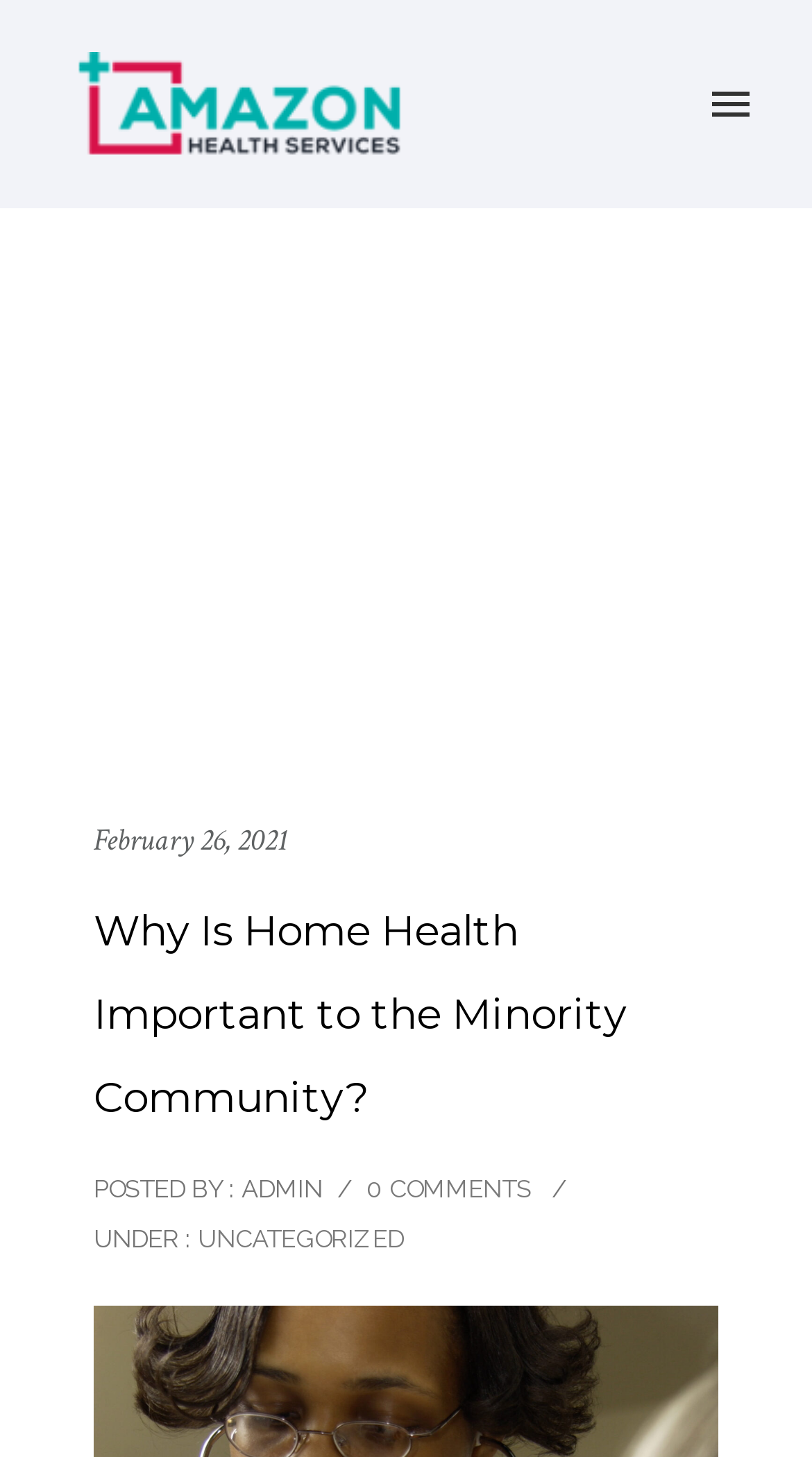From the webpage screenshot, predict the bounding box coordinates (top-left x, top-left y, bottom-right x, bottom-right y) for the UI element described here: Deny all

None